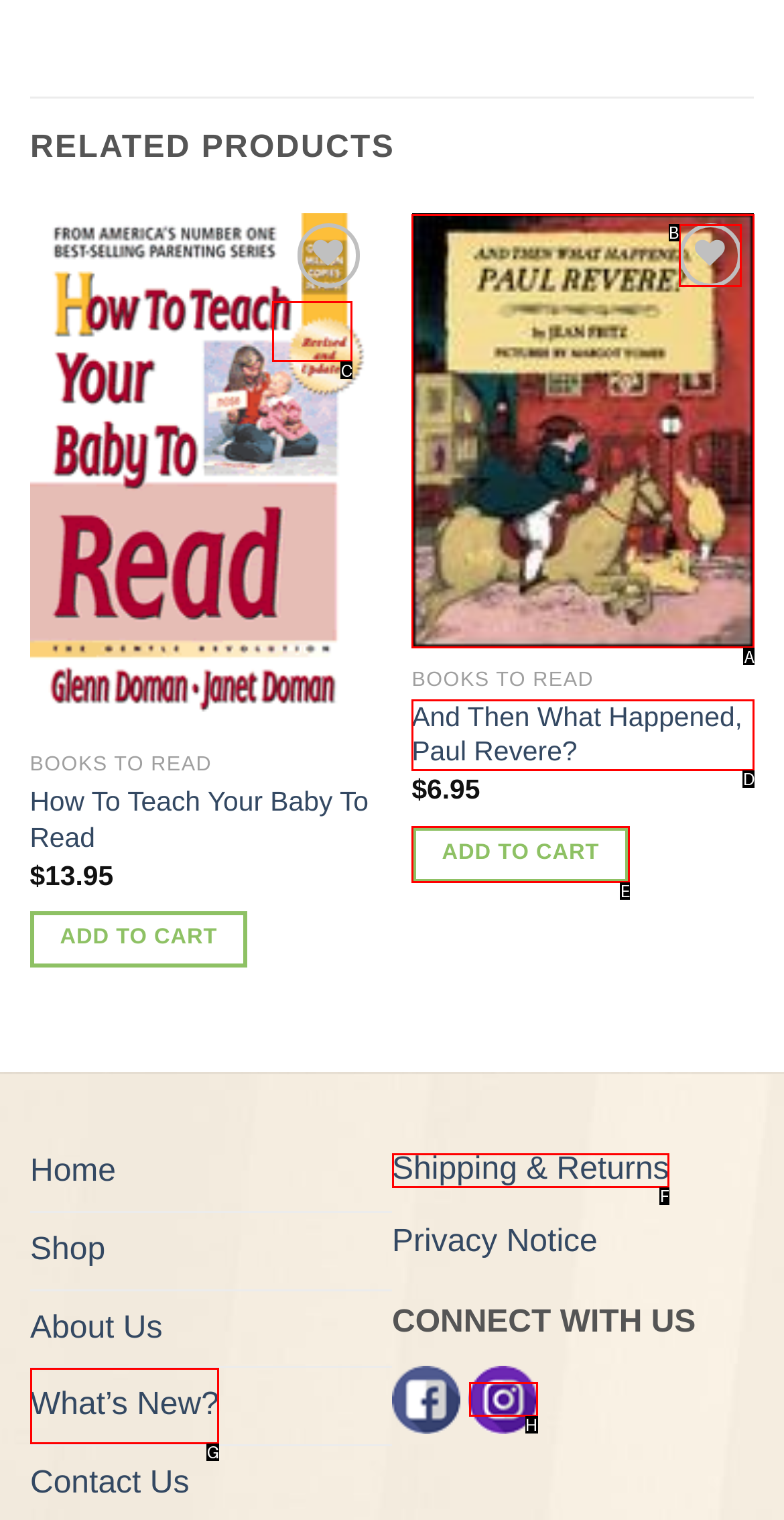Given the description: Add to Wishlist, pick the option that matches best and answer with the corresponding letter directly.

C